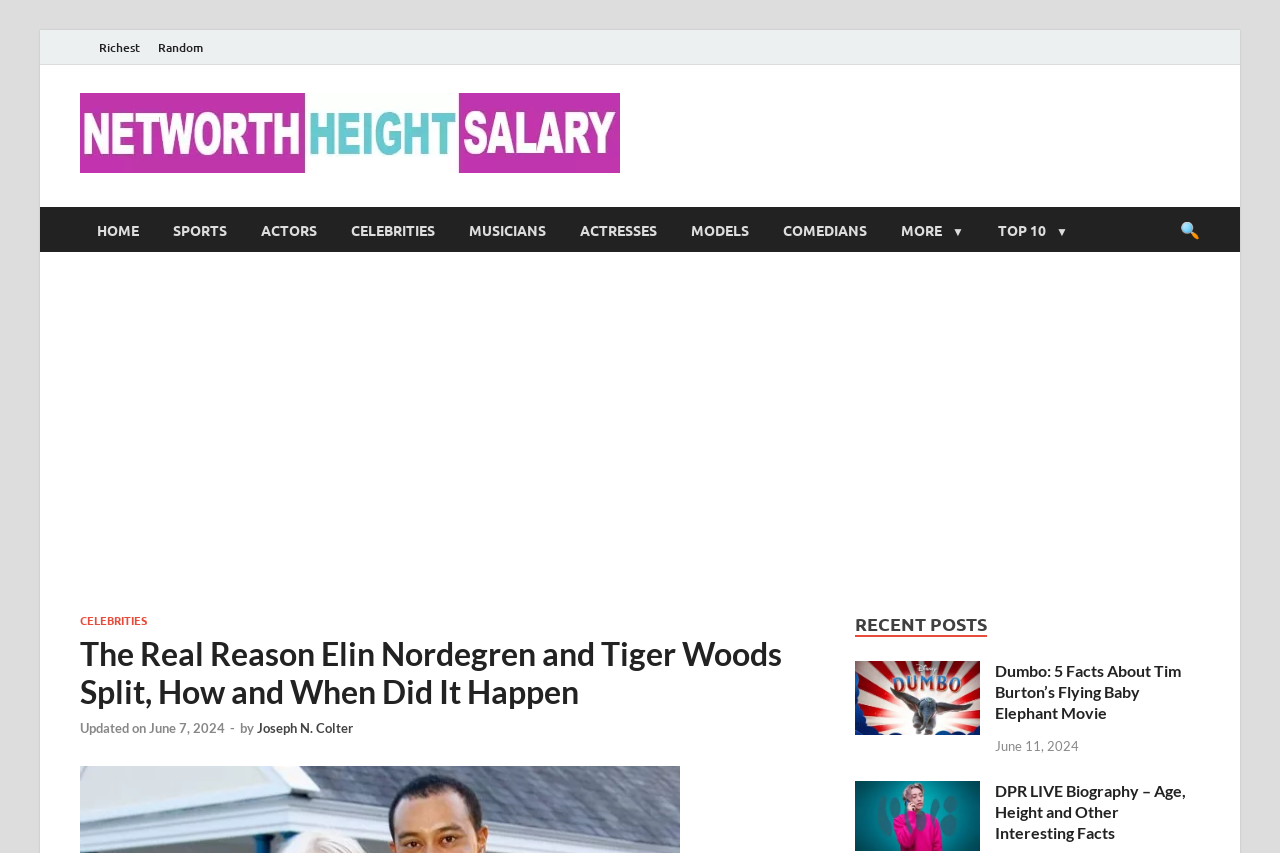Please pinpoint the bounding box coordinates for the region I should click to adhere to this instruction: "Visit the 'SPORTS' page".

[0.122, 0.243, 0.191, 0.295]